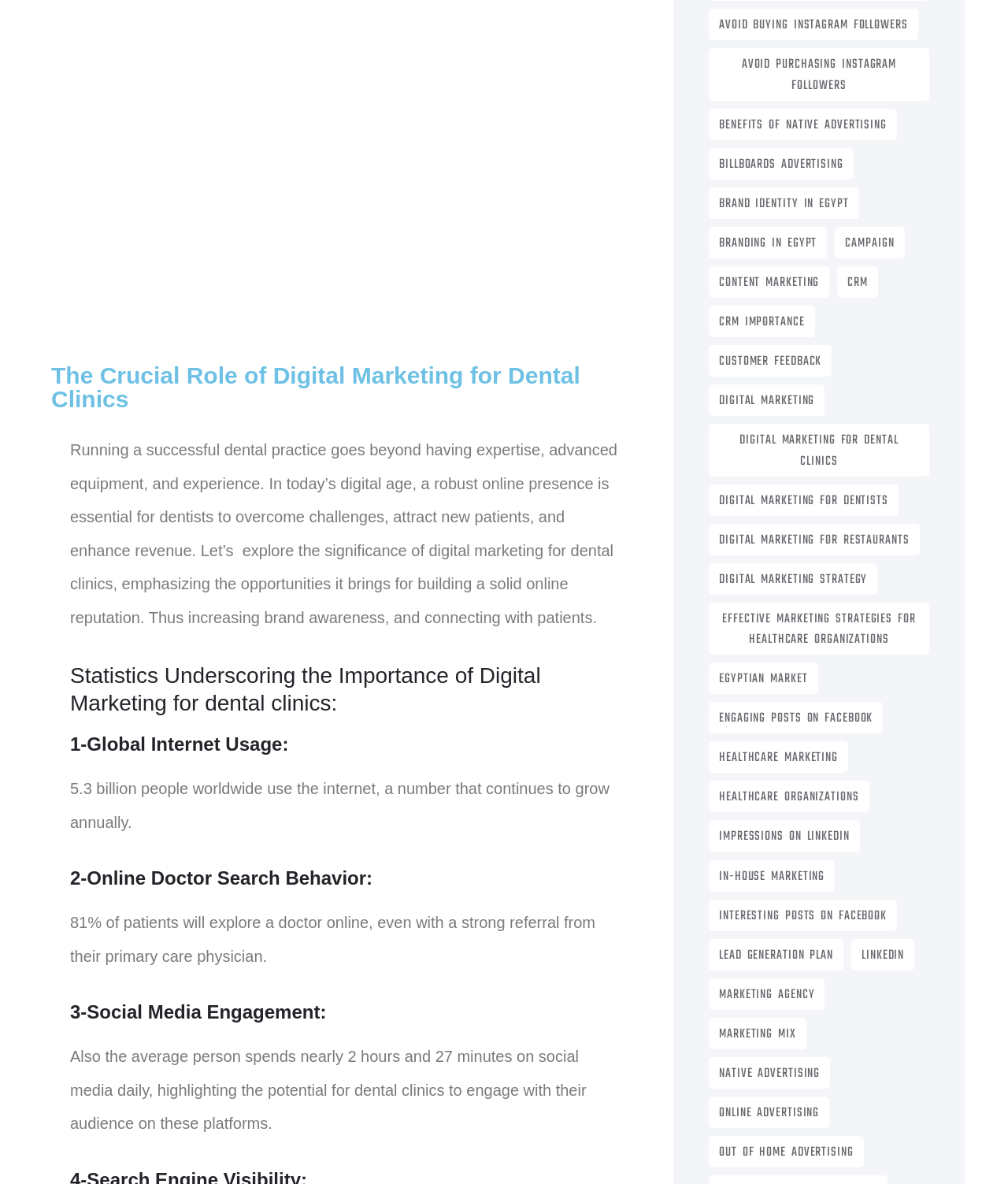How much time do people spend on social media daily? Using the information from the screenshot, answer with a single word or phrase.

2 hours and 27 minutes